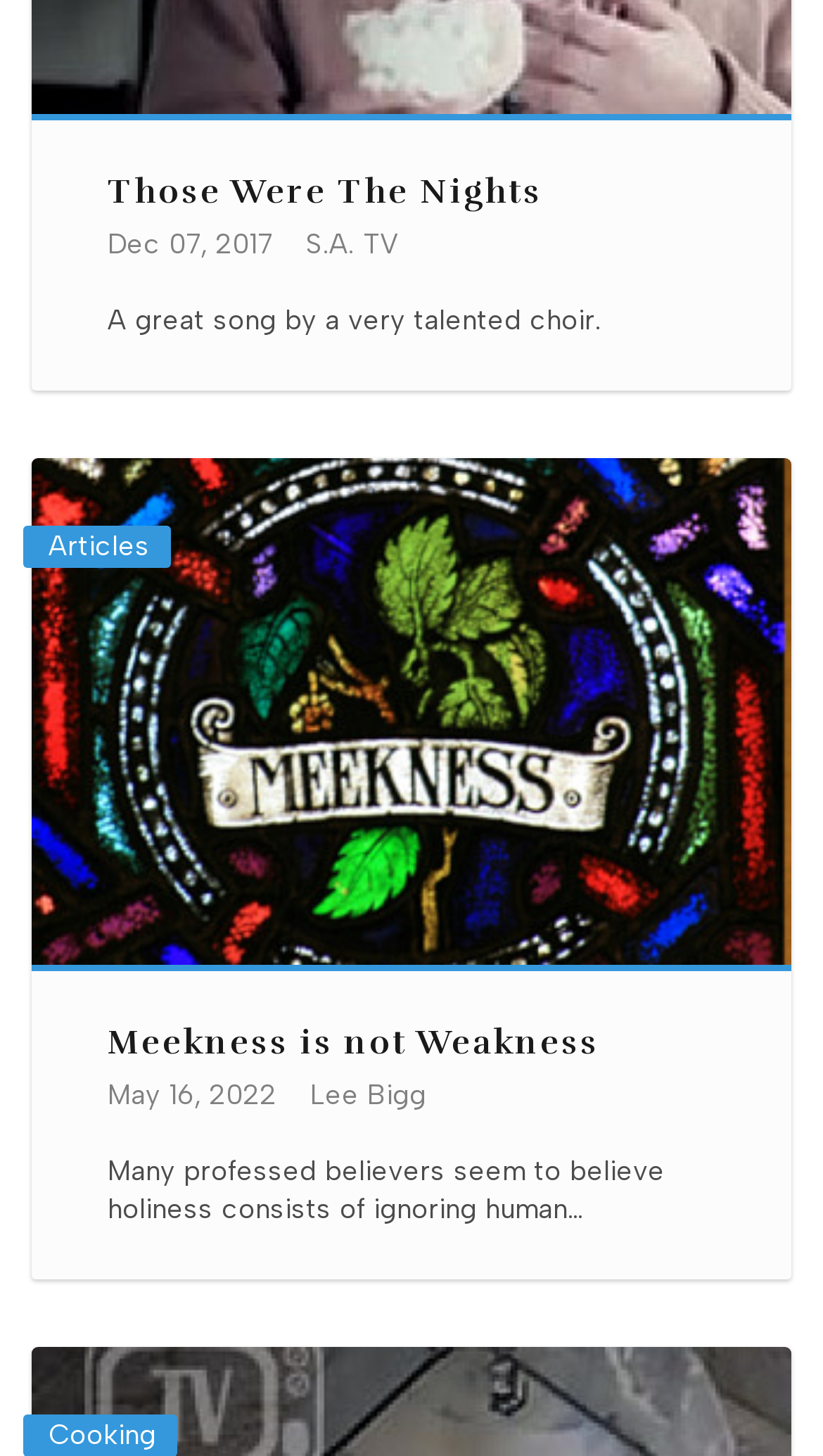Respond to the following question with a brief word or phrase:
Who is the author of the second article?

Lee Bigg